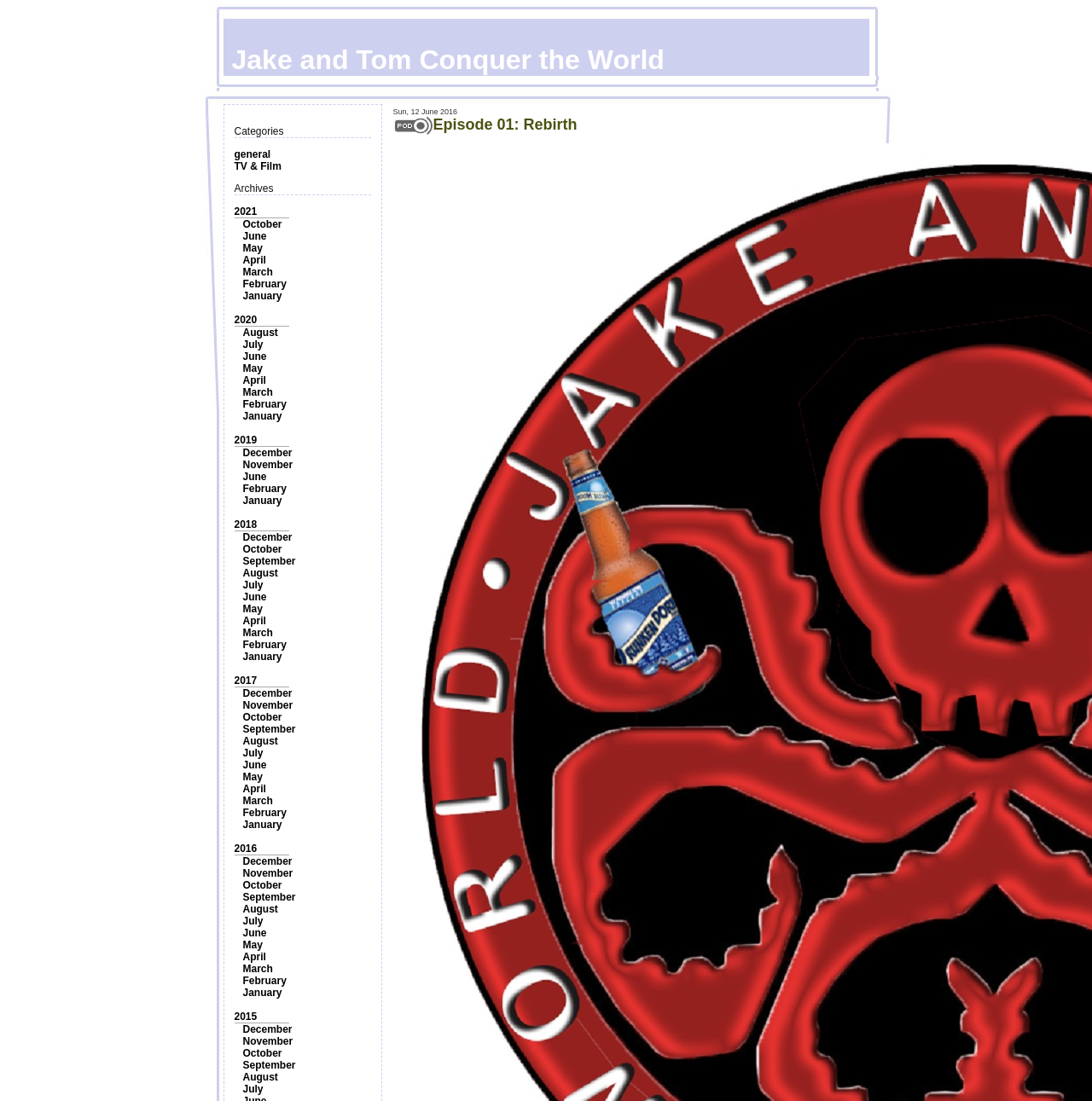What is the title of the episode?
Using the image as a reference, answer the question with a short word or phrase.

Episode 01: Rebirth